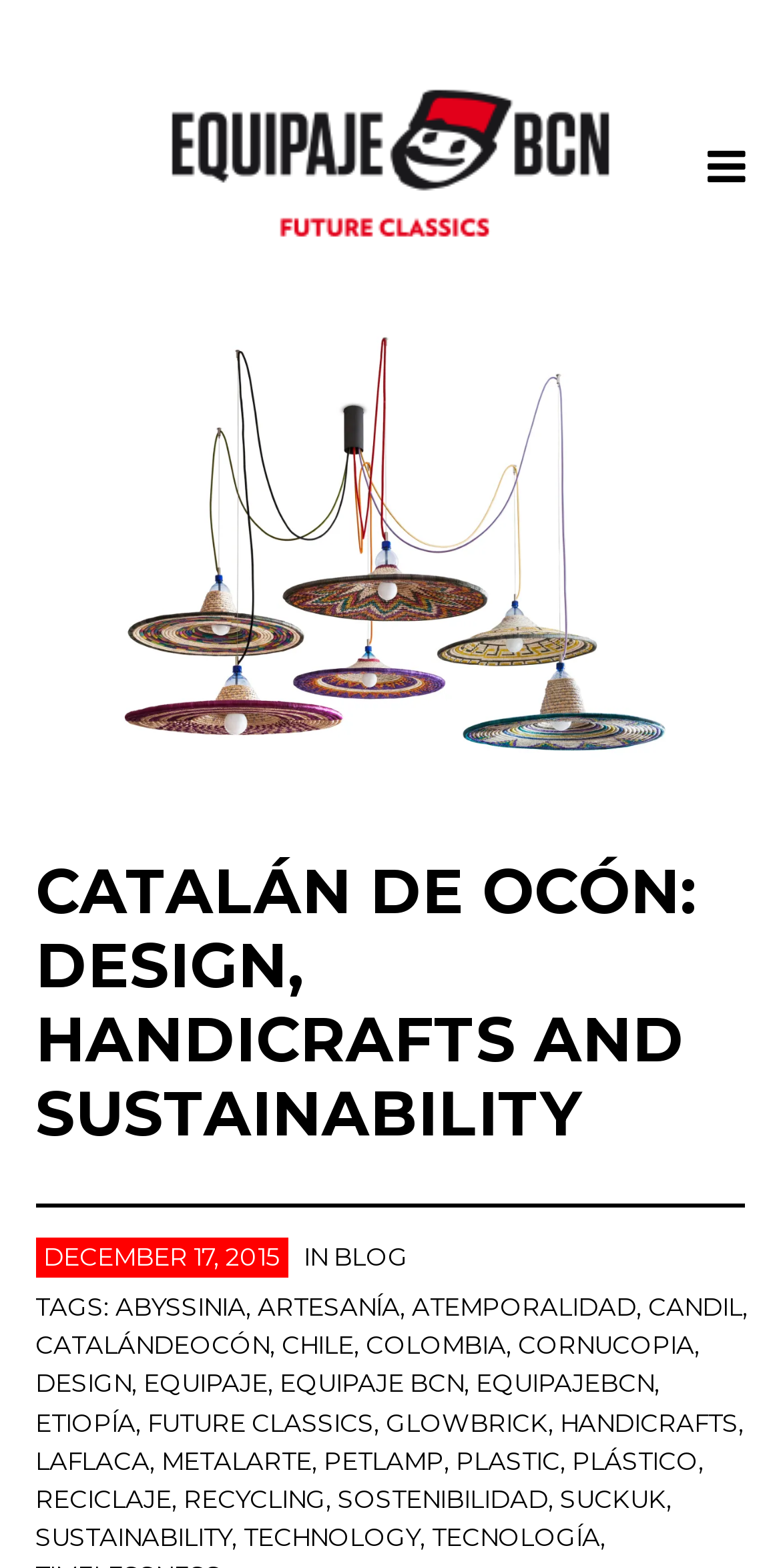Please determine the bounding box coordinates of the element's region to click for the following instruction: "Read the blog".

[0.427, 0.792, 0.522, 0.811]